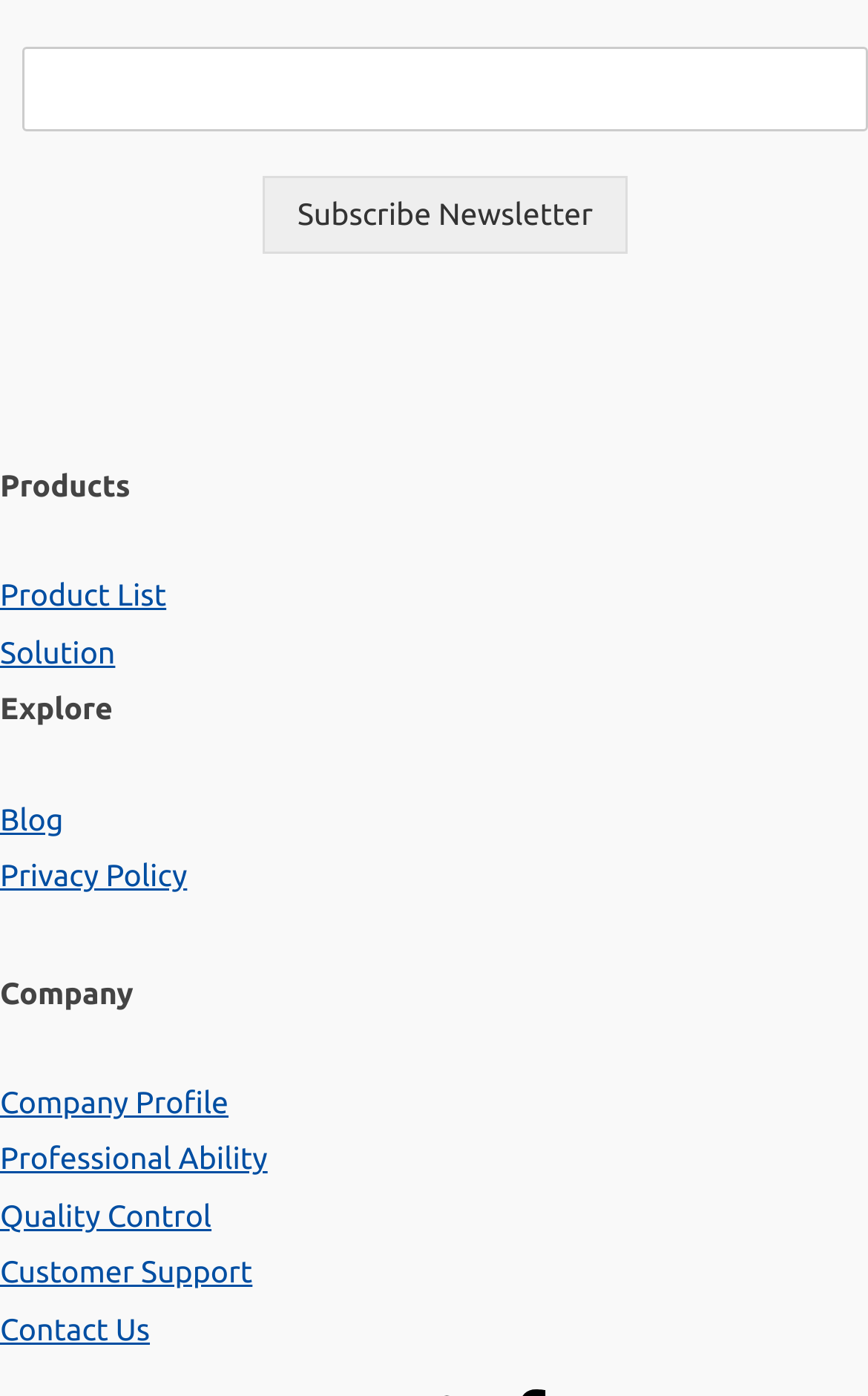Specify the bounding box coordinates of the element's area that should be clicked to execute the given instruction: "Contact us". The coordinates should be four float numbers between 0 and 1, i.e., [left, top, right, bottom].

[0.0, 0.939, 0.173, 0.964]